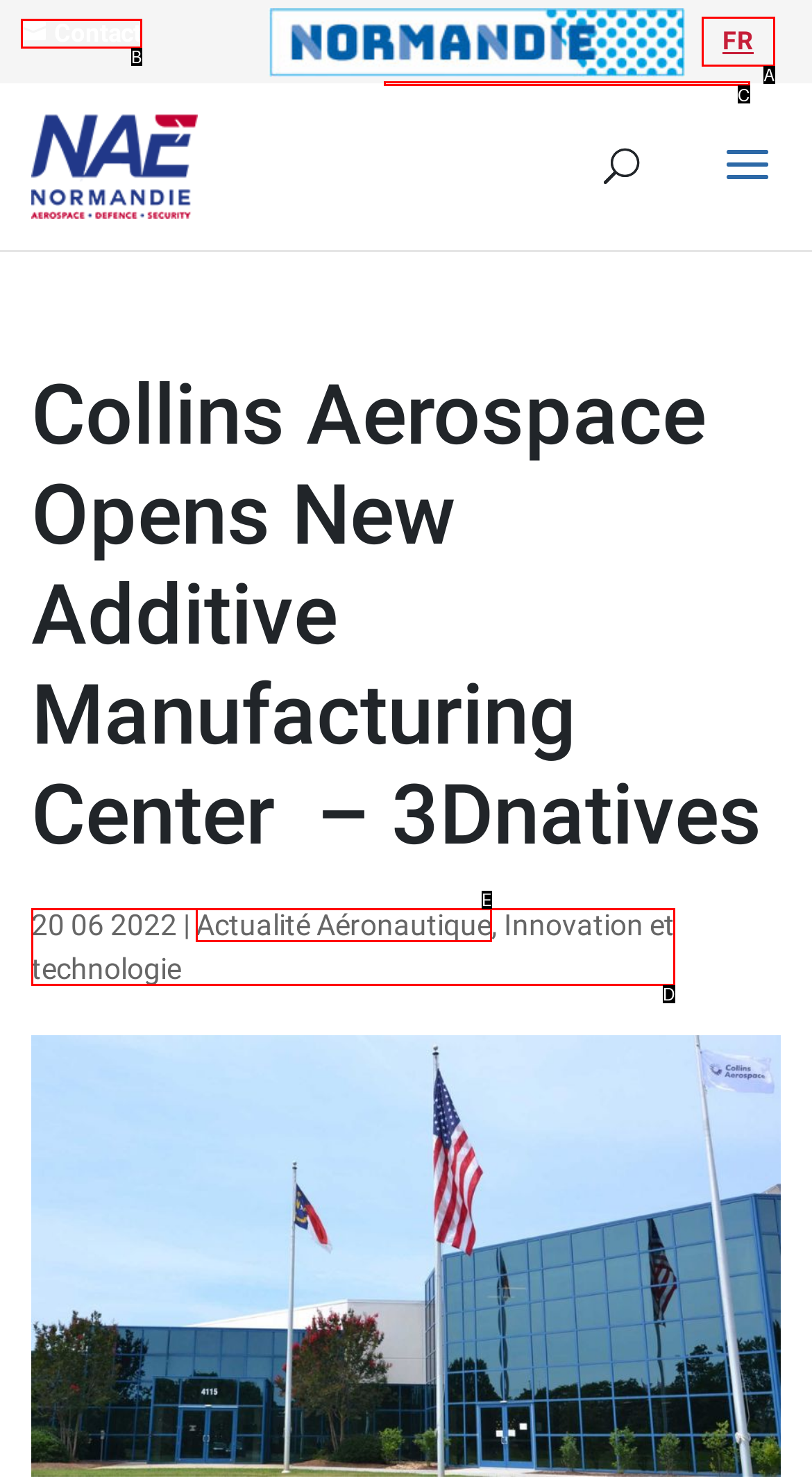From the description: Contact, identify the option that best matches and reply with the letter of that option directly.

B